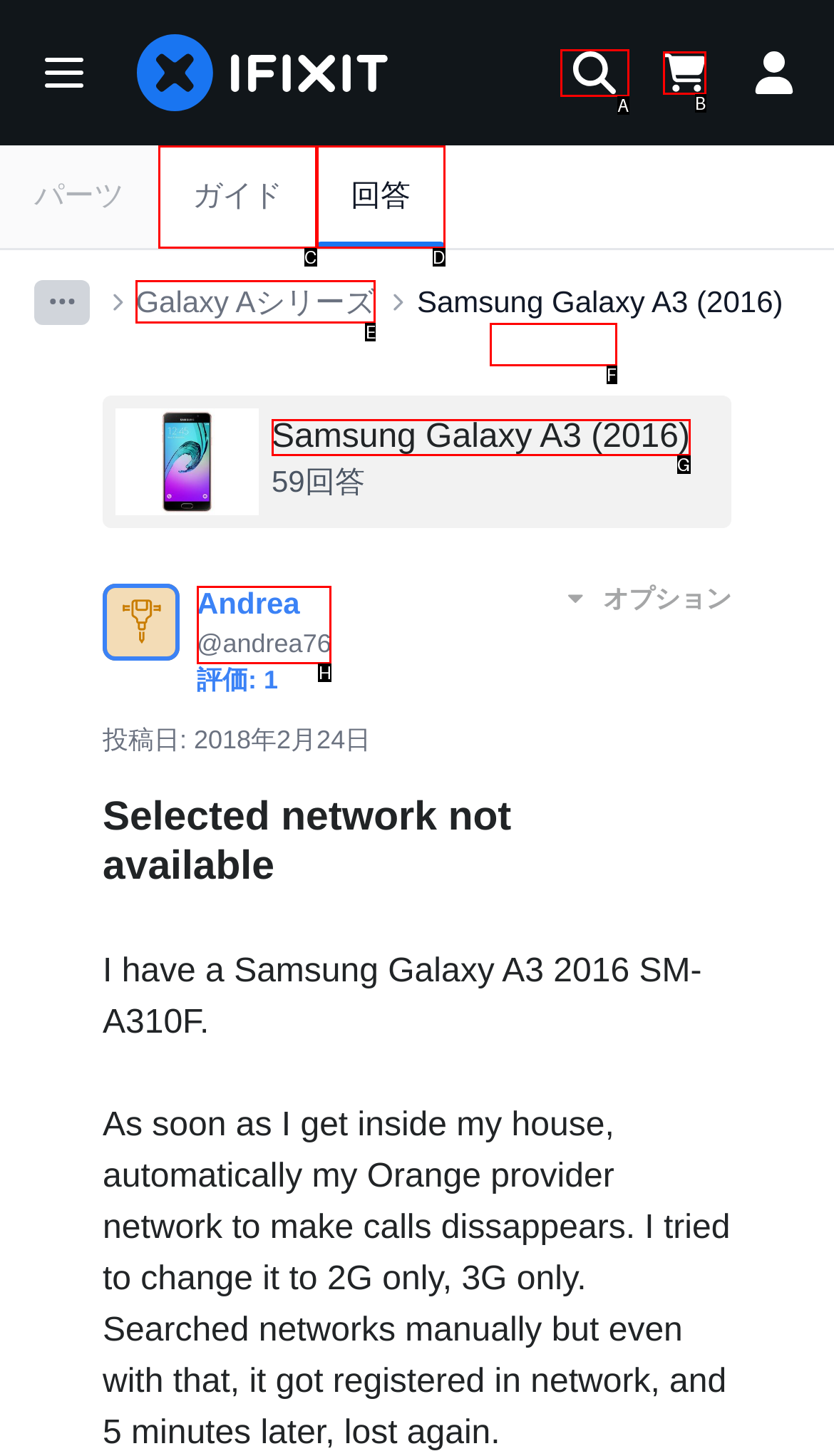Based on the element description: , choose the best matching option. Provide the letter of the option directly.

None